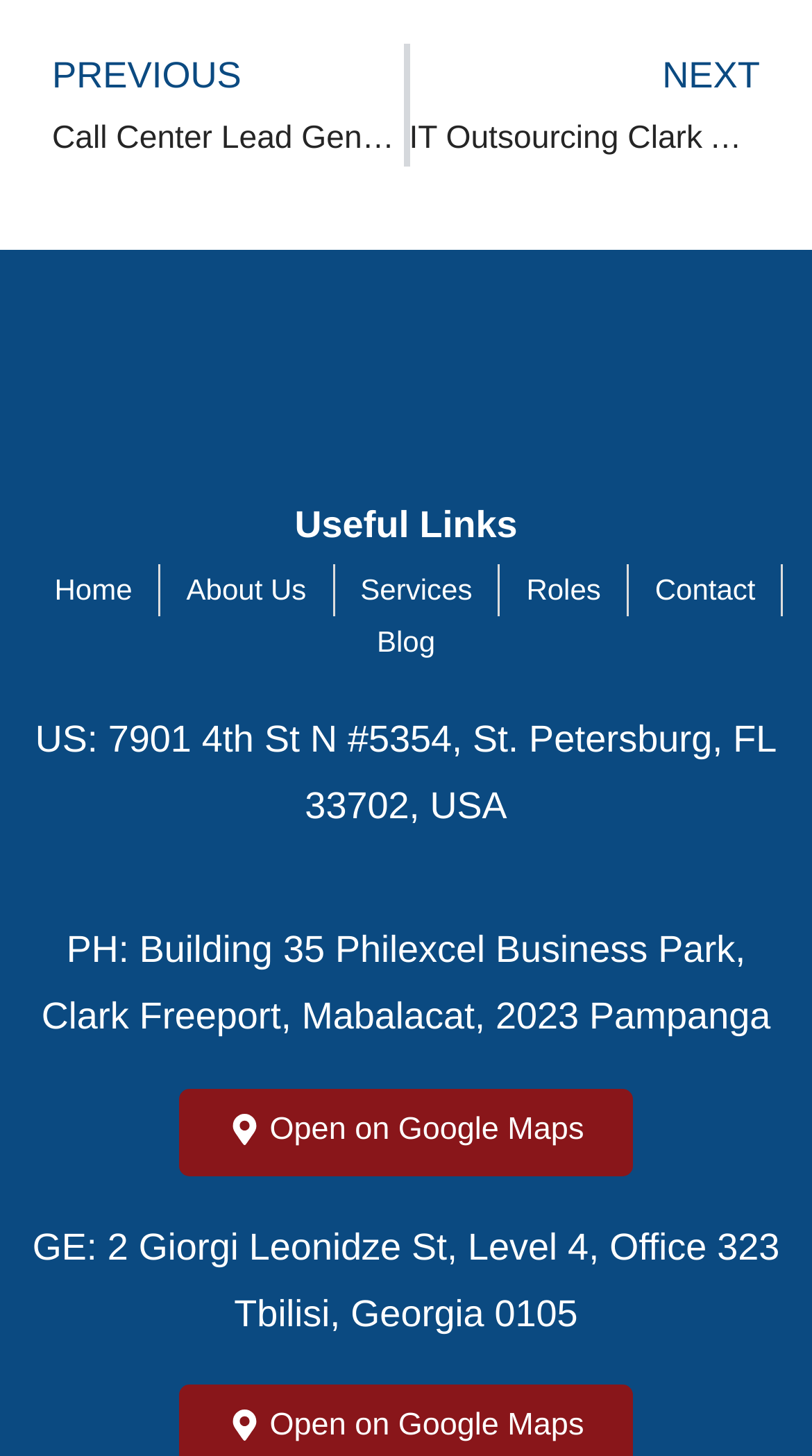Could you locate the bounding box coordinates for the section that should be clicked to accomplish this task: "go to home page".

[0.067, 0.387, 0.163, 0.423]